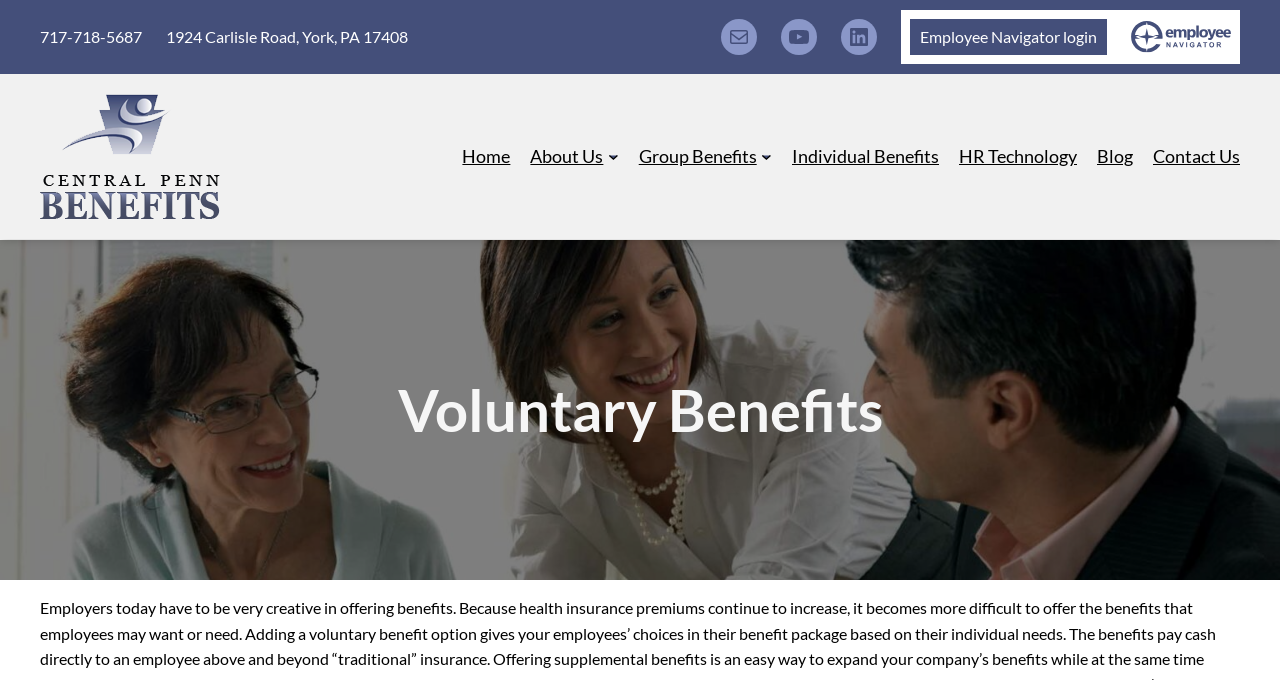Please identify the bounding box coordinates of the element's region that I should click in order to complete the following instruction: "see more about Rep. Ritchie Torres Urges Postmaster General To Reconsider Stamp Price Increases". The bounding box coordinates consist of four float numbers between 0 and 1, i.e., [left, top, right, bottom].

None